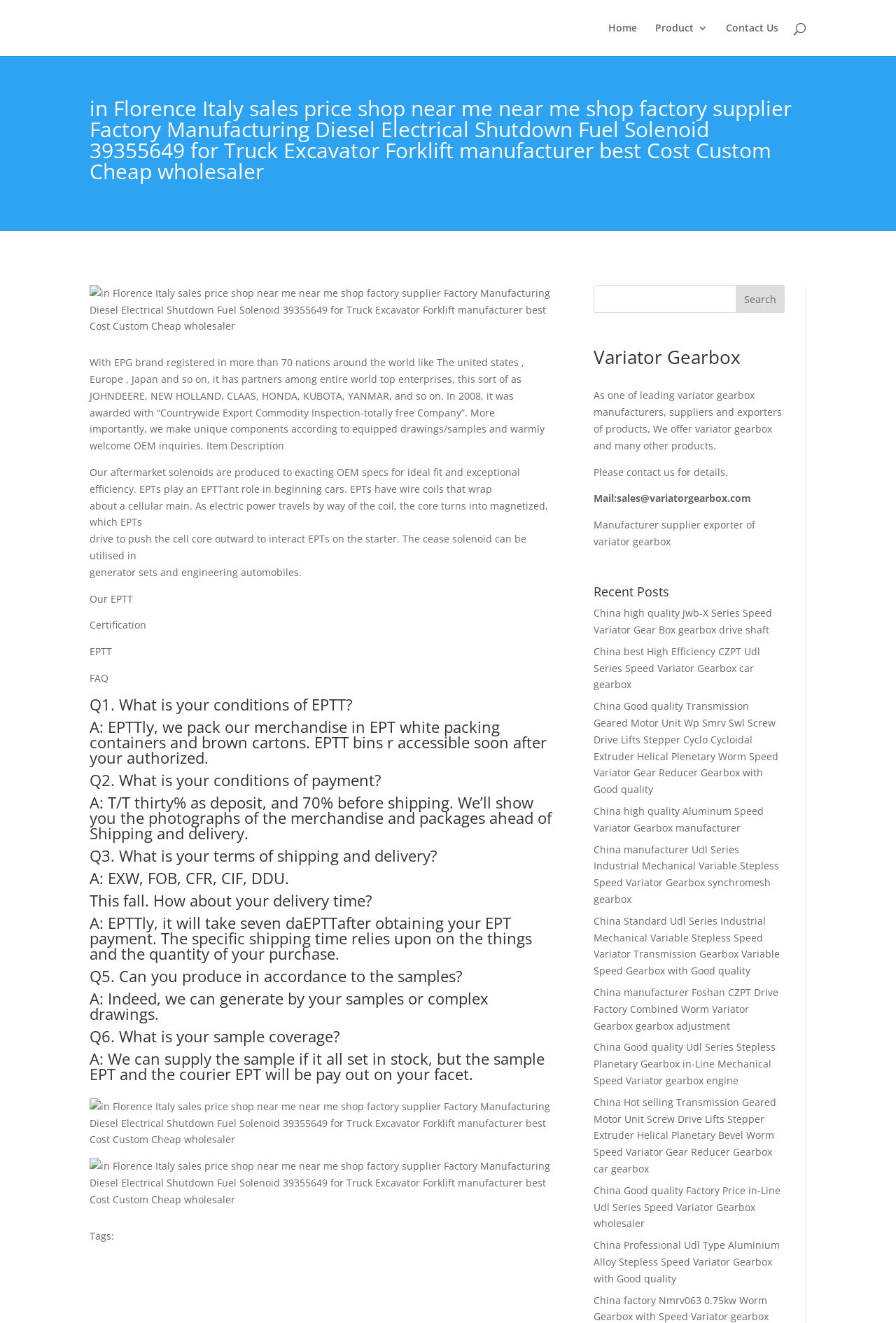What is the payment term mentioned on this webpage?
Using the information from the image, provide a comprehensive answer to the question.

The payment term is mentioned in the FAQ section of the webpage, specifically in the answer to the question 'What is your conditions of payment?'.